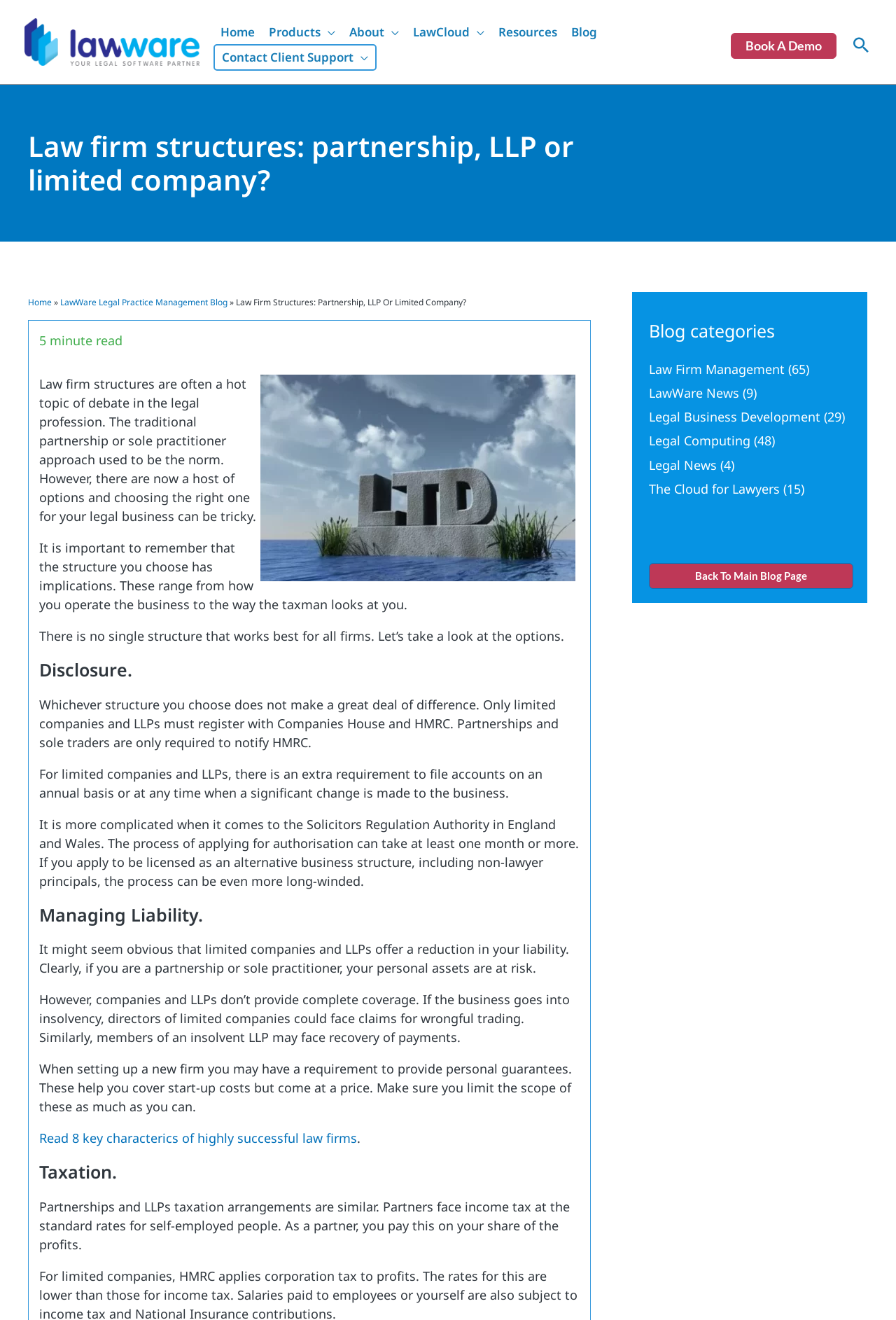Could you locate the bounding box coordinates for the section that should be clicked to accomplish this task: "Go to the 'Home' page".

[0.238, 0.015, 0.292, 0.033]